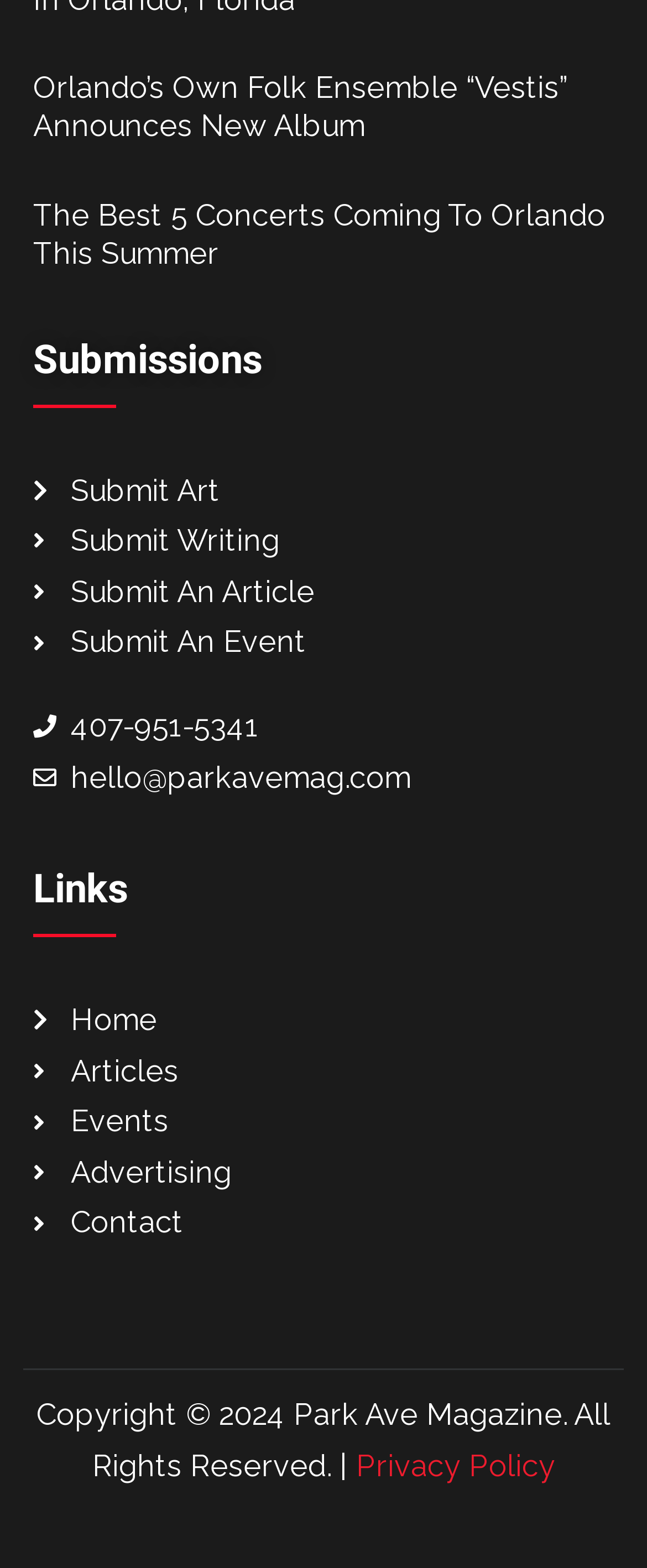Reply to the question with a single word or phrase:
What is the phone number to contact?

407-951-5341